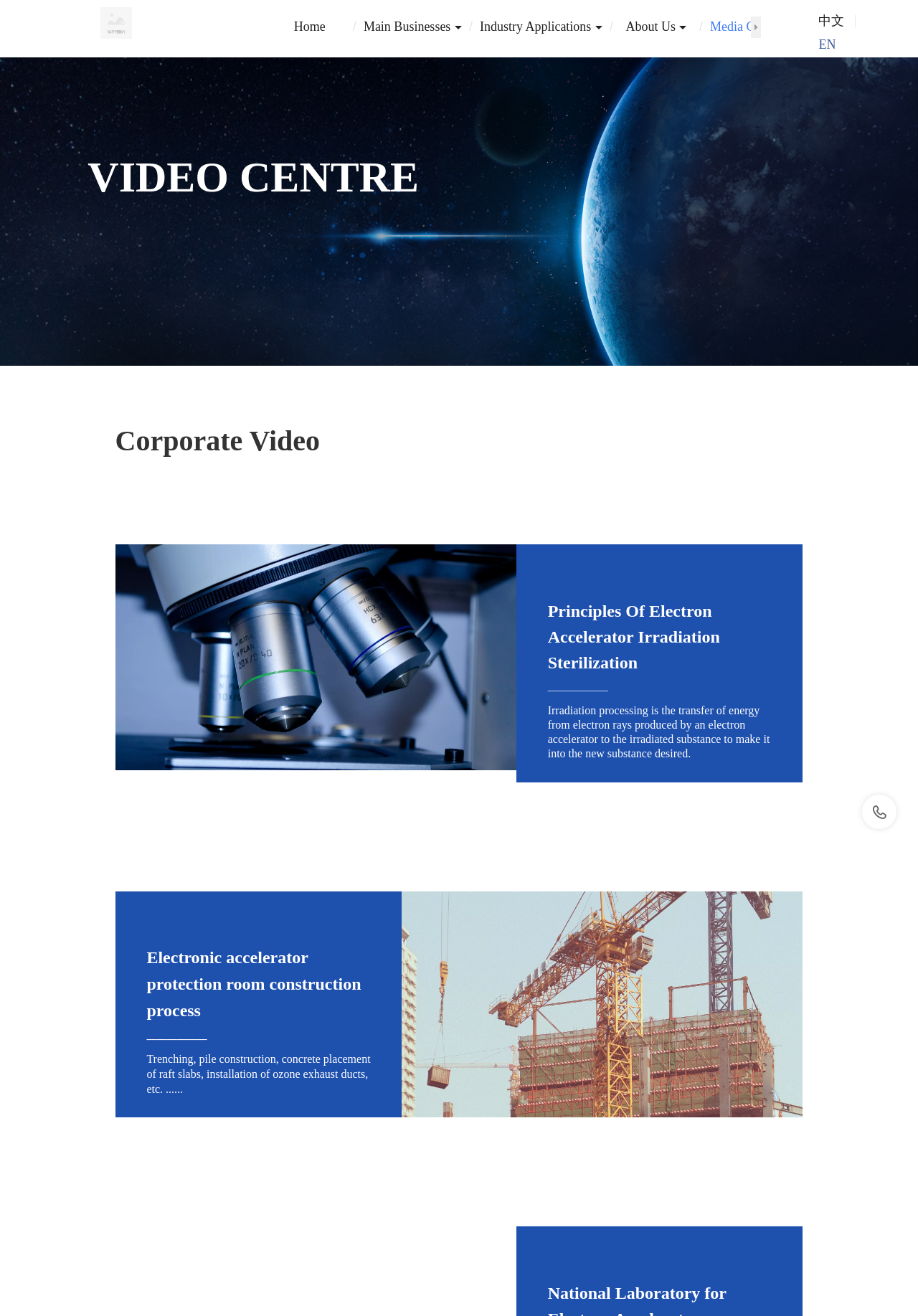What is the topic of the video centre?
Identify the answer in the screenshot and reply with a single word or phrase.

Electron Accelerator Irradiation Sterilization